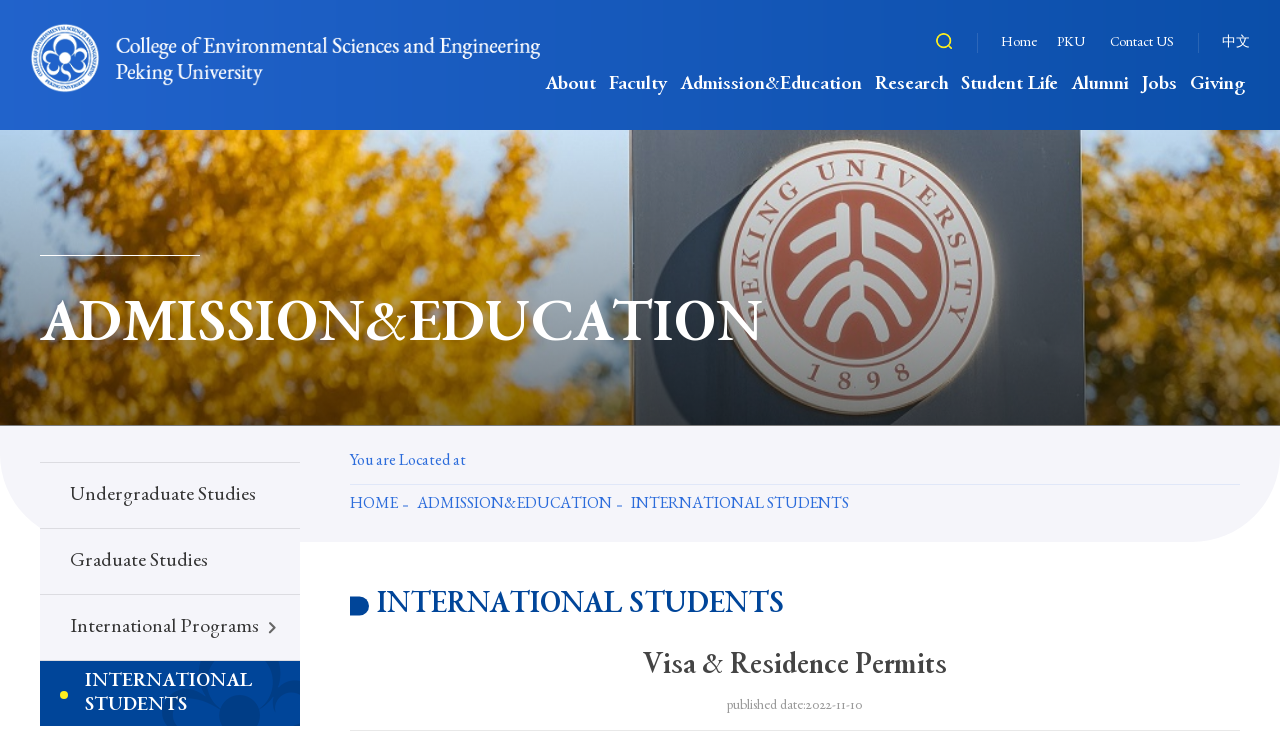What is the first link in the navigation menu?
Using the information from the image, provide a comprehensive answer to the question.

The navigation menu is located at the top of the webpage, and the first link is 'Home', which is indicated by the link element with the text 'Home' and bounding box coordinates [0.763, 0.044, 0.826, 0.071].